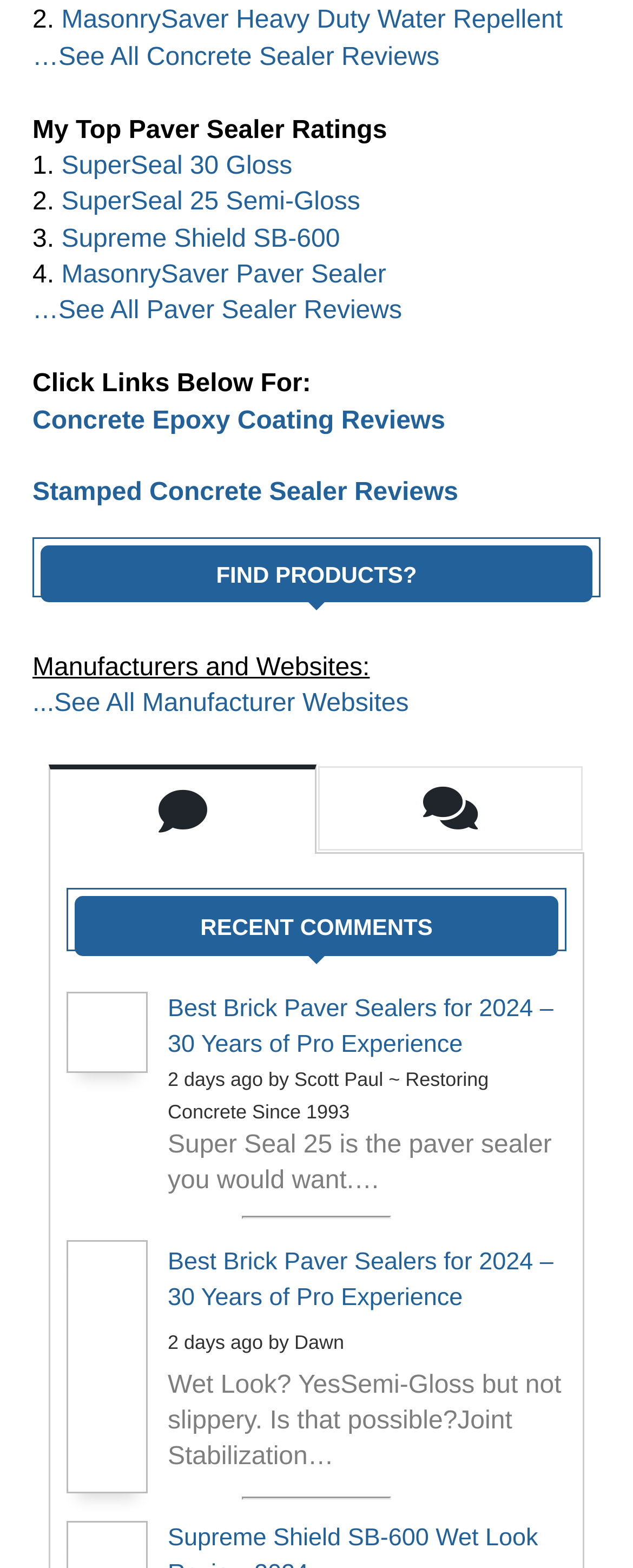How many manufacturer websites are listed? Please answer the question using a single word or phrase based on the image.

1